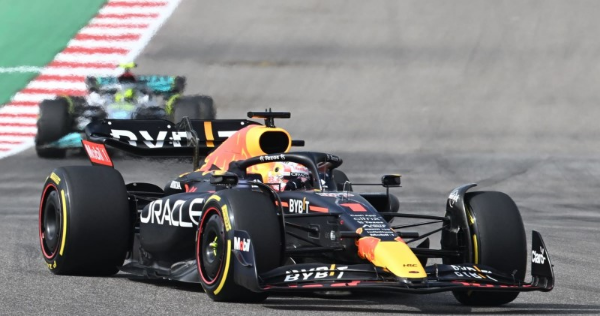Provide your answer in a single word or phrase: 
How many cars are visible in the image?

Two